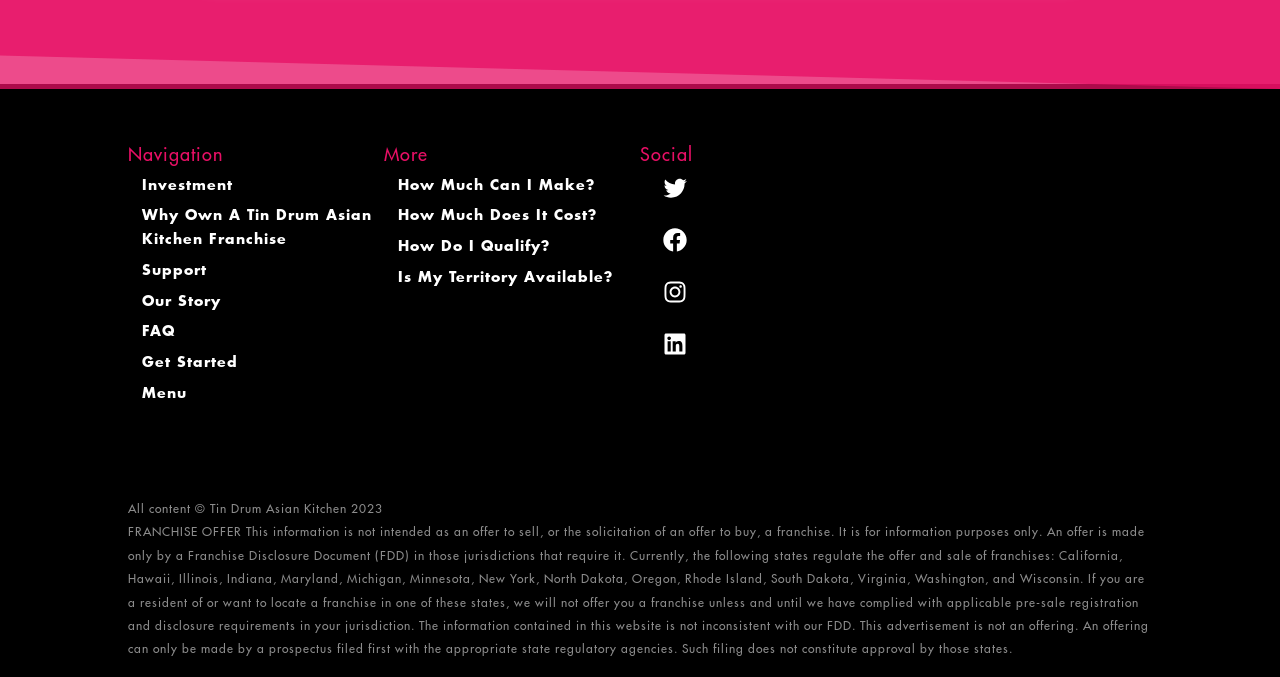Pinpoint the bounding box coordinates of the clickable element needed to complete the instruction: "Learn about franchise costs". The coordinates should be provided as four float numbers between 0 and 1: [left, top, right, bottom].

[0.311, 0.308, 0.466, 0.328]